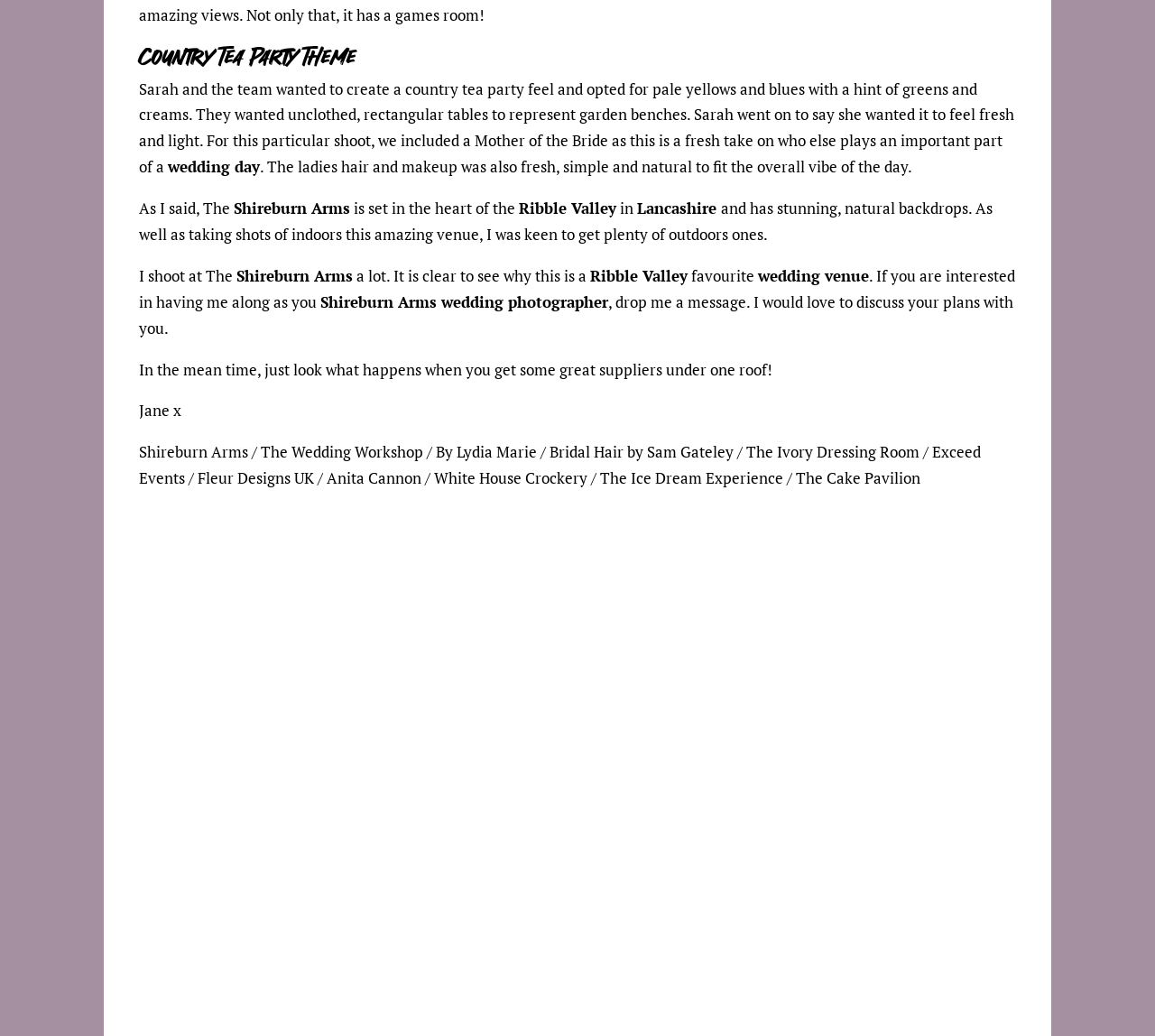Please answer the following question using a single word or phrase: 
Who is the photographer?

Jane